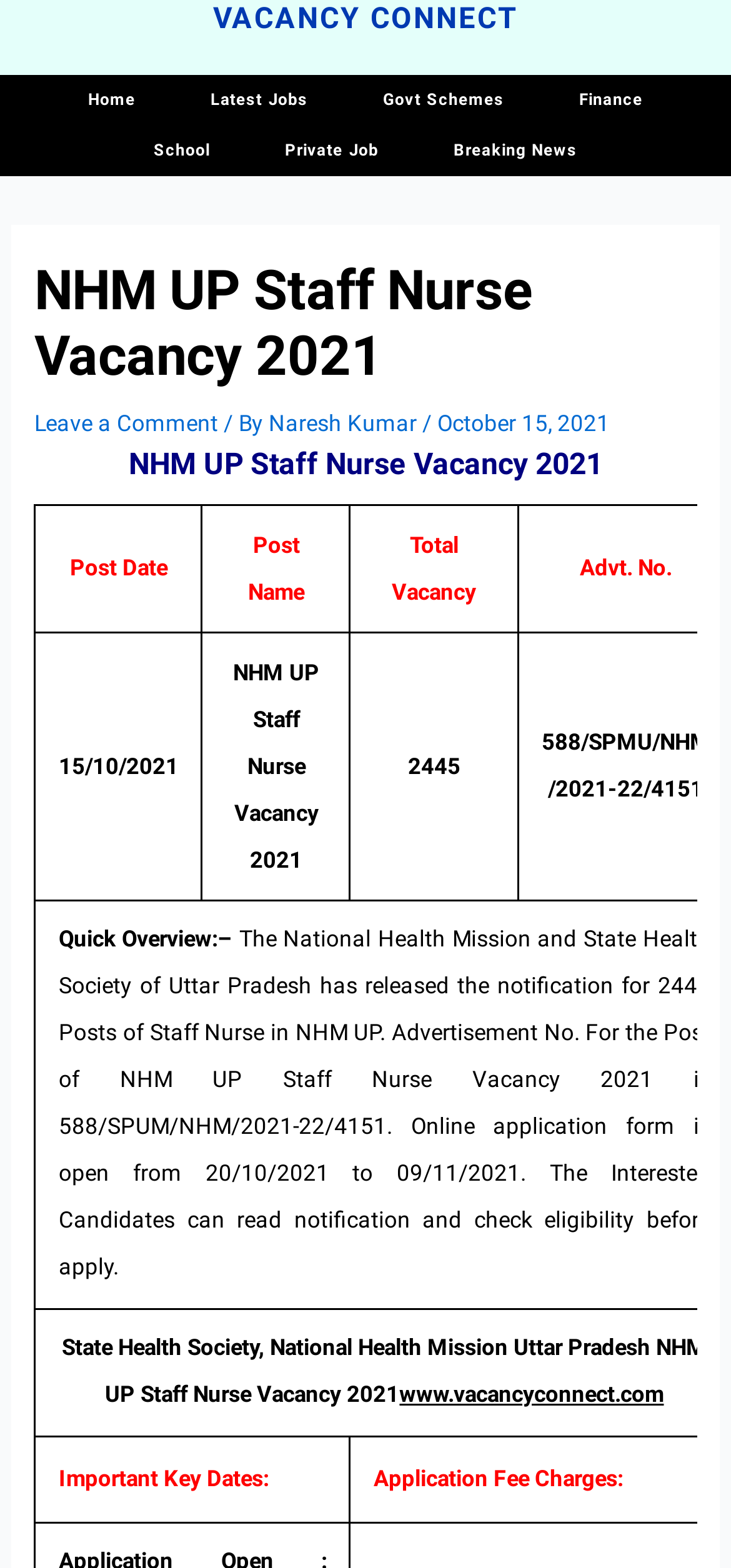What is the post date of the article?
Please provide an in-depth and detailed response to the question.

I found the answer by looking at the static text with the value 'October 15, 2021' which is located below the header and above the author's name.